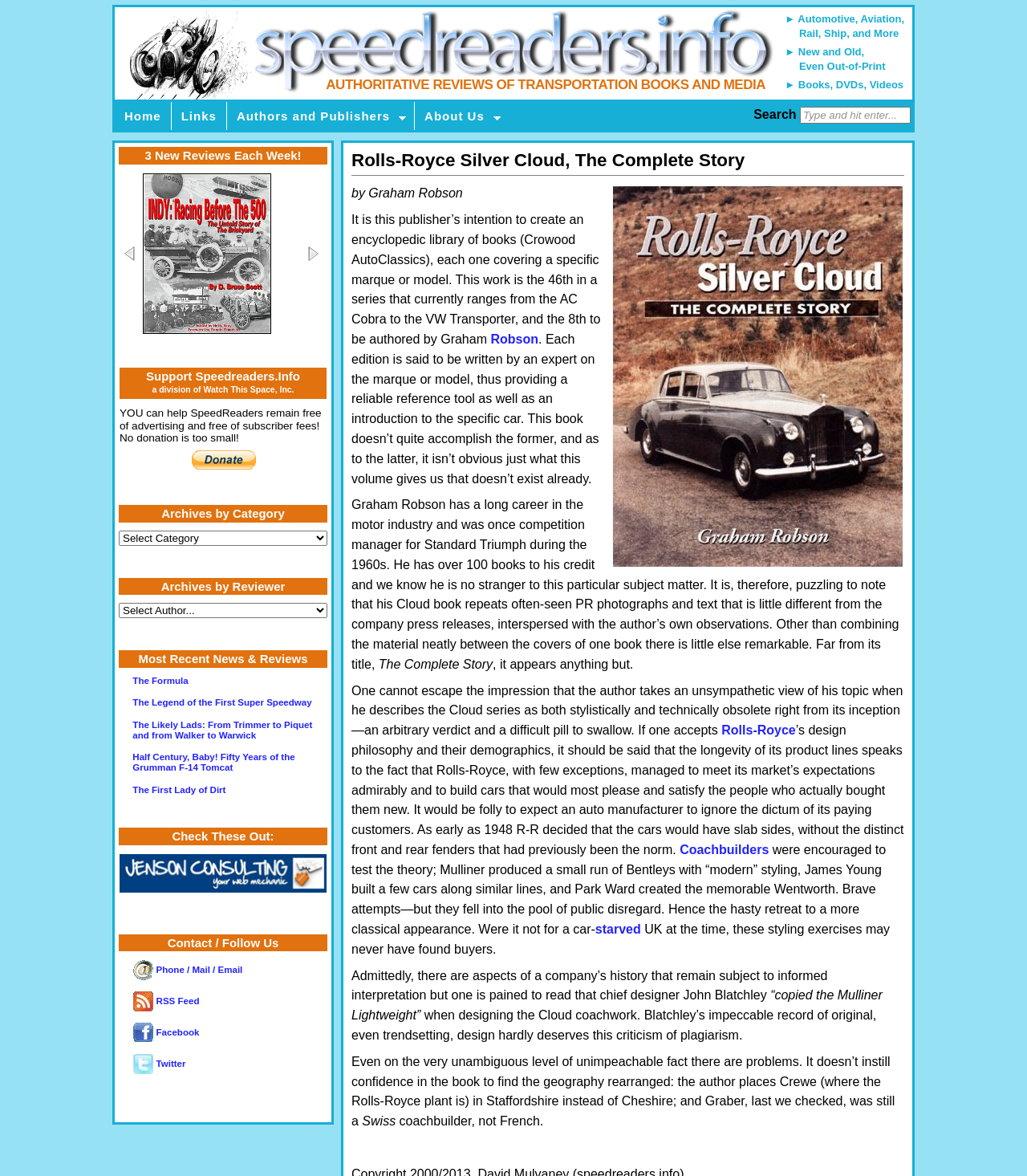Use a single word or phrase to answer the question: 
What is the title of the book being reviewed?

Rolls-Royce Silver Cloud, The Complete Story